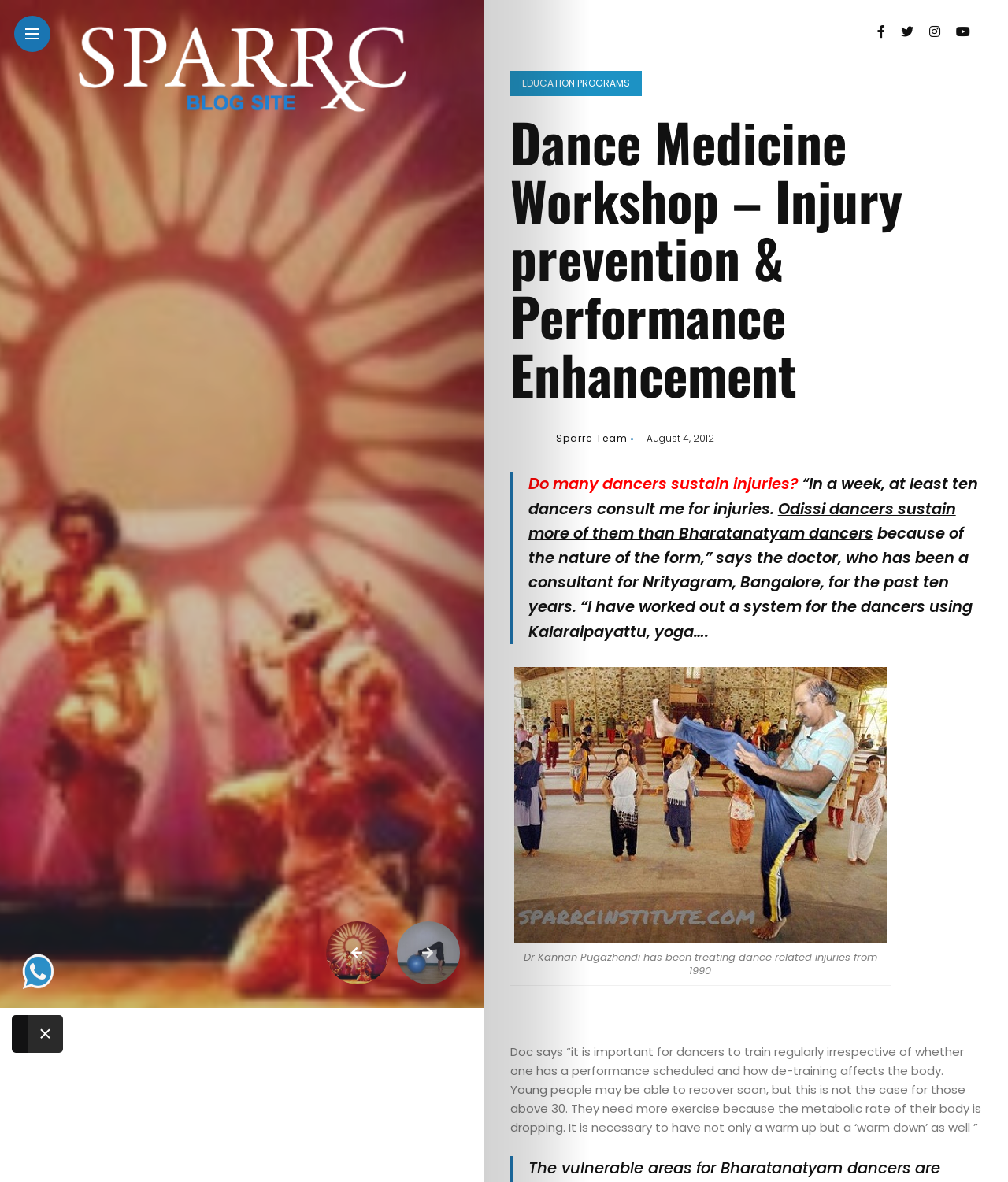What is the advice given by Dr. Kannan Pugazhendi to dancers?
Analyze the screenshot and provide a detailed answer to the question.

According to the static text, Dr. Kannan Pugazhendi advises dancers to 'train regularly irrespective of whether one has a performance scheduled and how de-training affects the body', which emphasizes the importance of regular exercise for dancers.